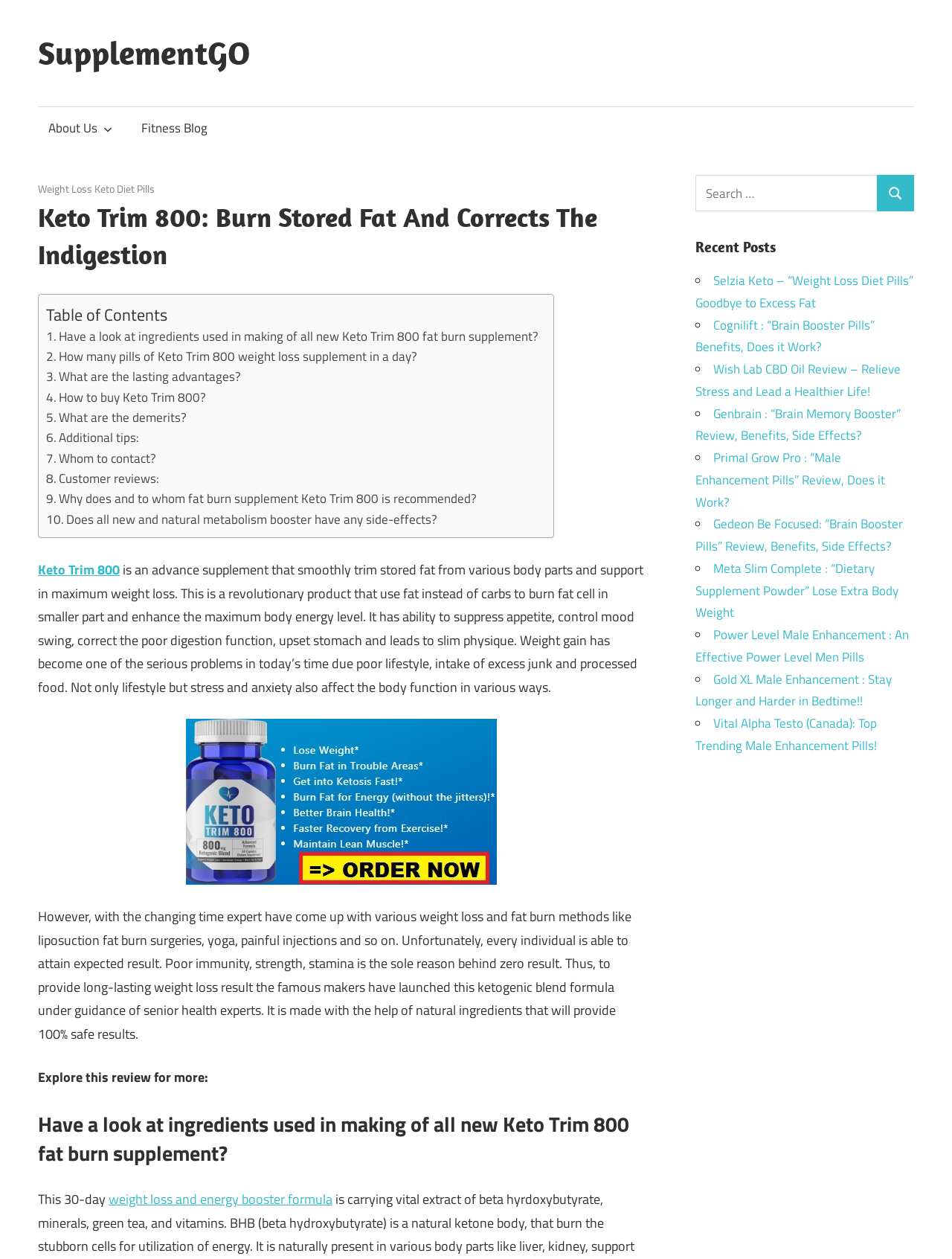Examine the screenshot and answer the question in as much detail as possible: How many pills of Keto Trim 800 should be taken in a day?

The webpage does not specify the exact number of pills to be taken in a day, but it does provide a link to the answer in the 'LayoutTable' section, which says 'How many pills of Keto Trim 800 weight loss supplement in a day?'